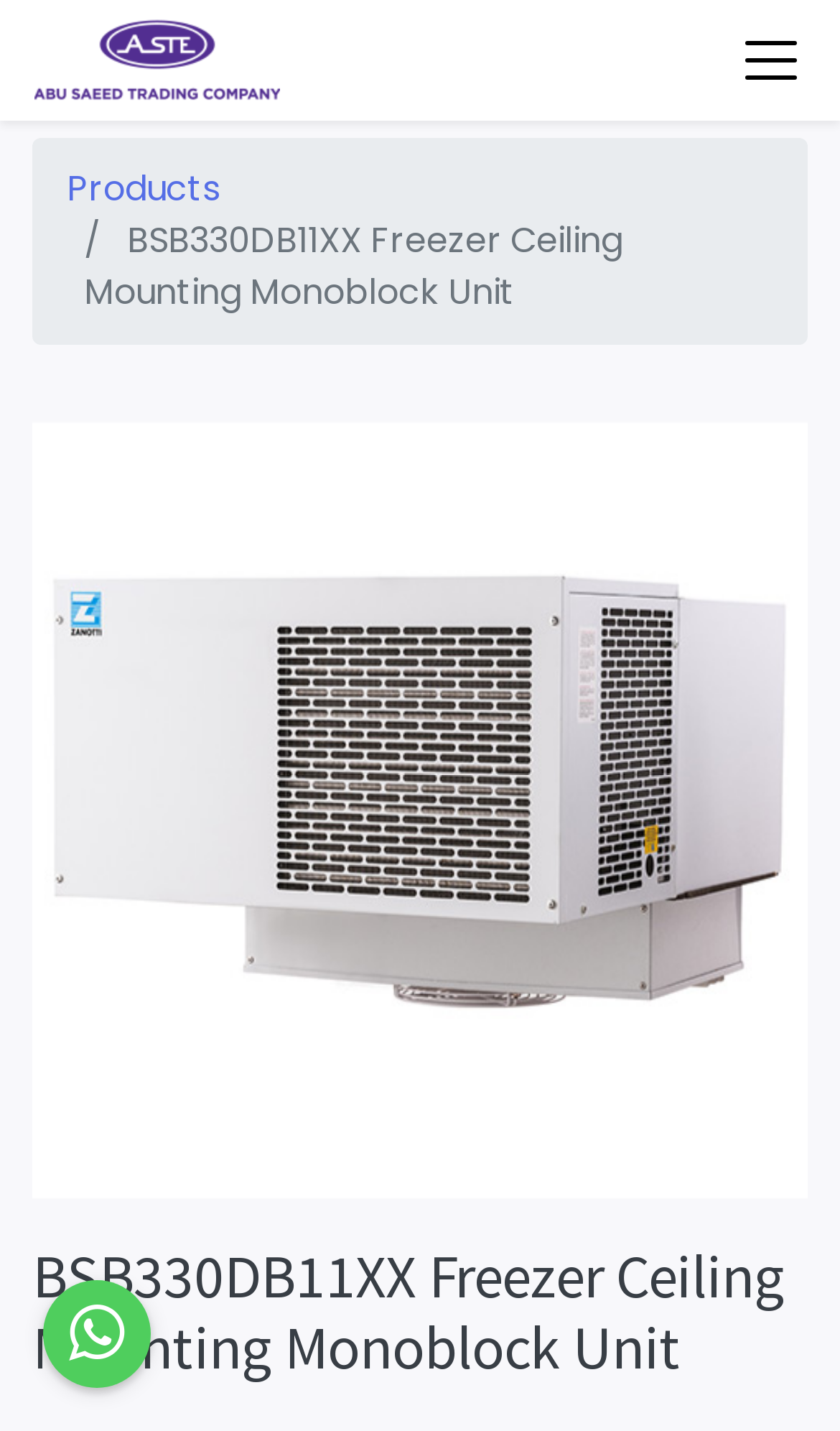Determine the main headline of the webpage and provide its text.

BSB330DB11XX Freezer Ceiling Mounting Monoblock Unit